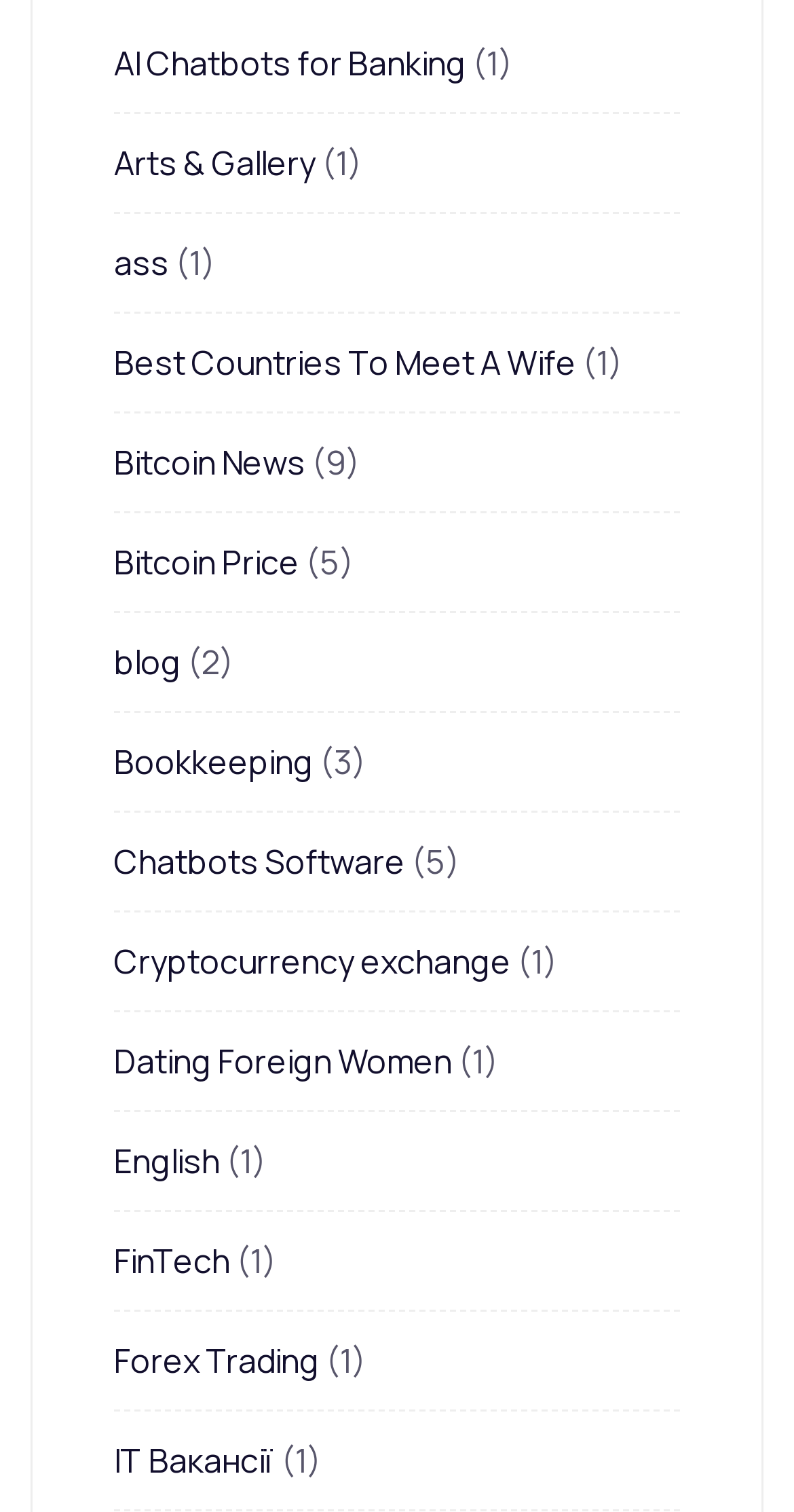What is the text next to the 'Bitcoin Price' link?
Use the image to answer the question with a single word or phrase.

(5)